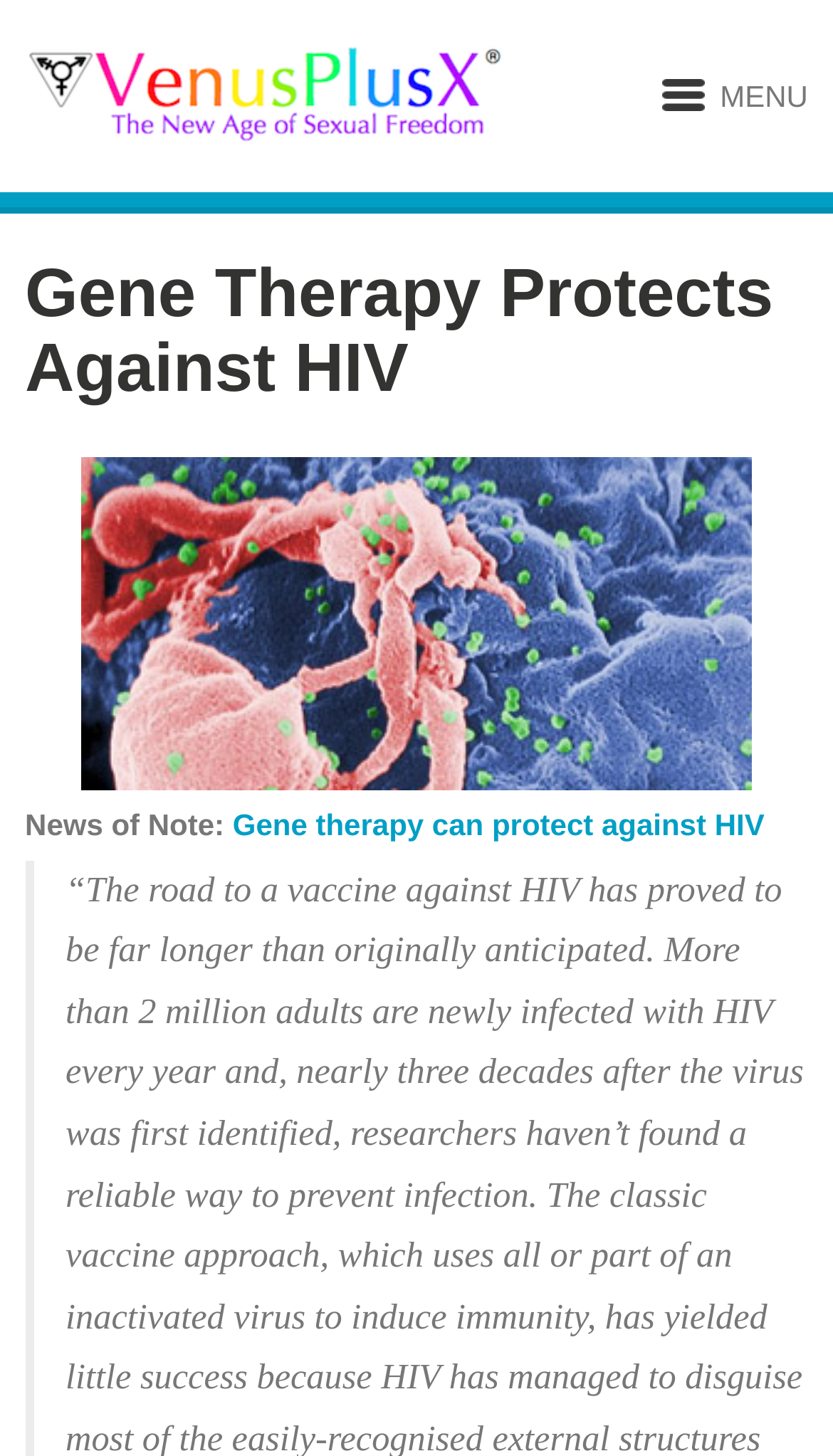What is the main topic of this webpage?
Please answer the question as detailed as possible based on the image.

Based on the webpage's content, specifically the heading 'Gene Therapy Protects Against HIV' and the link 'Gene therapy can protect against HIV', it is clear that the main topic of this webpage is related to gene therapy and its connection to HIV.